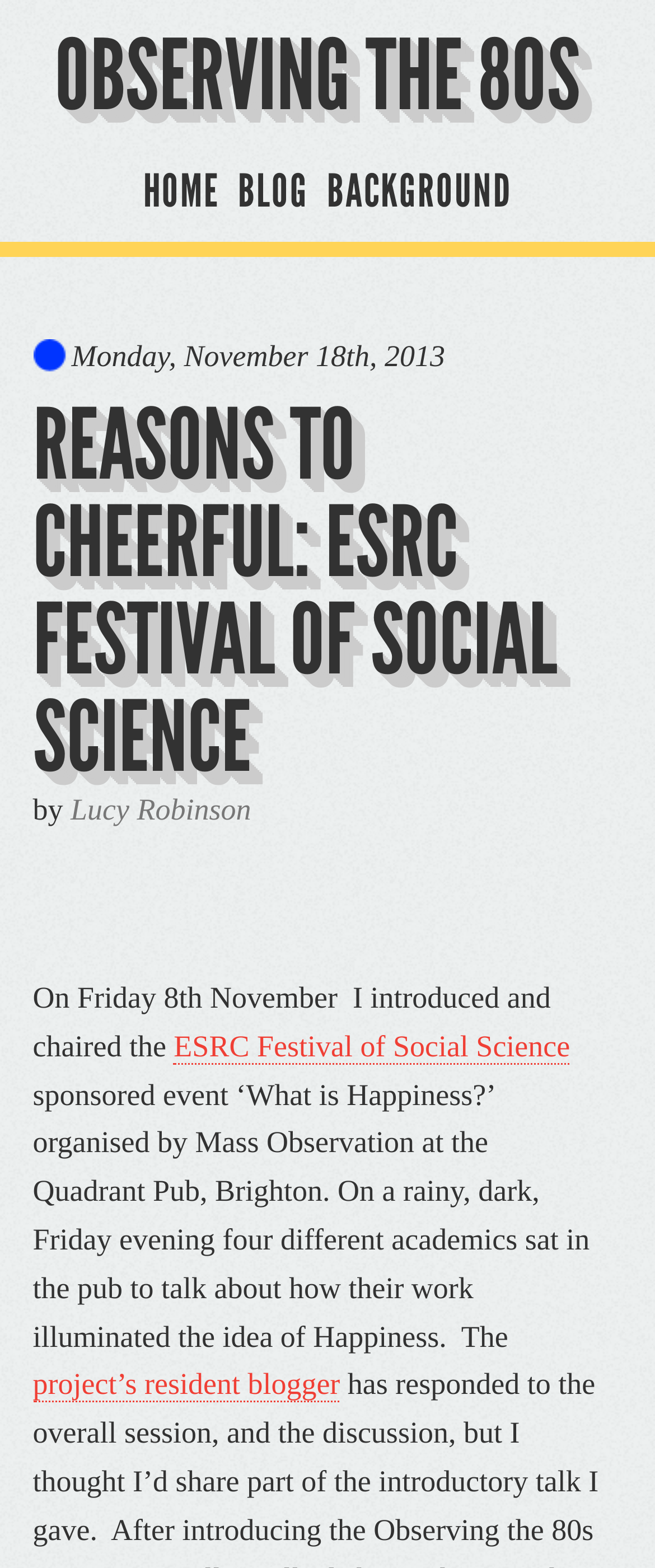Bounding box coordinates are specified in the format (top-left x, top-left y, bottom-right x, bottom-right y). All values are floating point numbers bounded between 0 and 1. Please provide the bounding box coordinate of the region this sentence describes: ESRC Festival of Social Science

[0.265, 0.656, 0.87, 0.679]